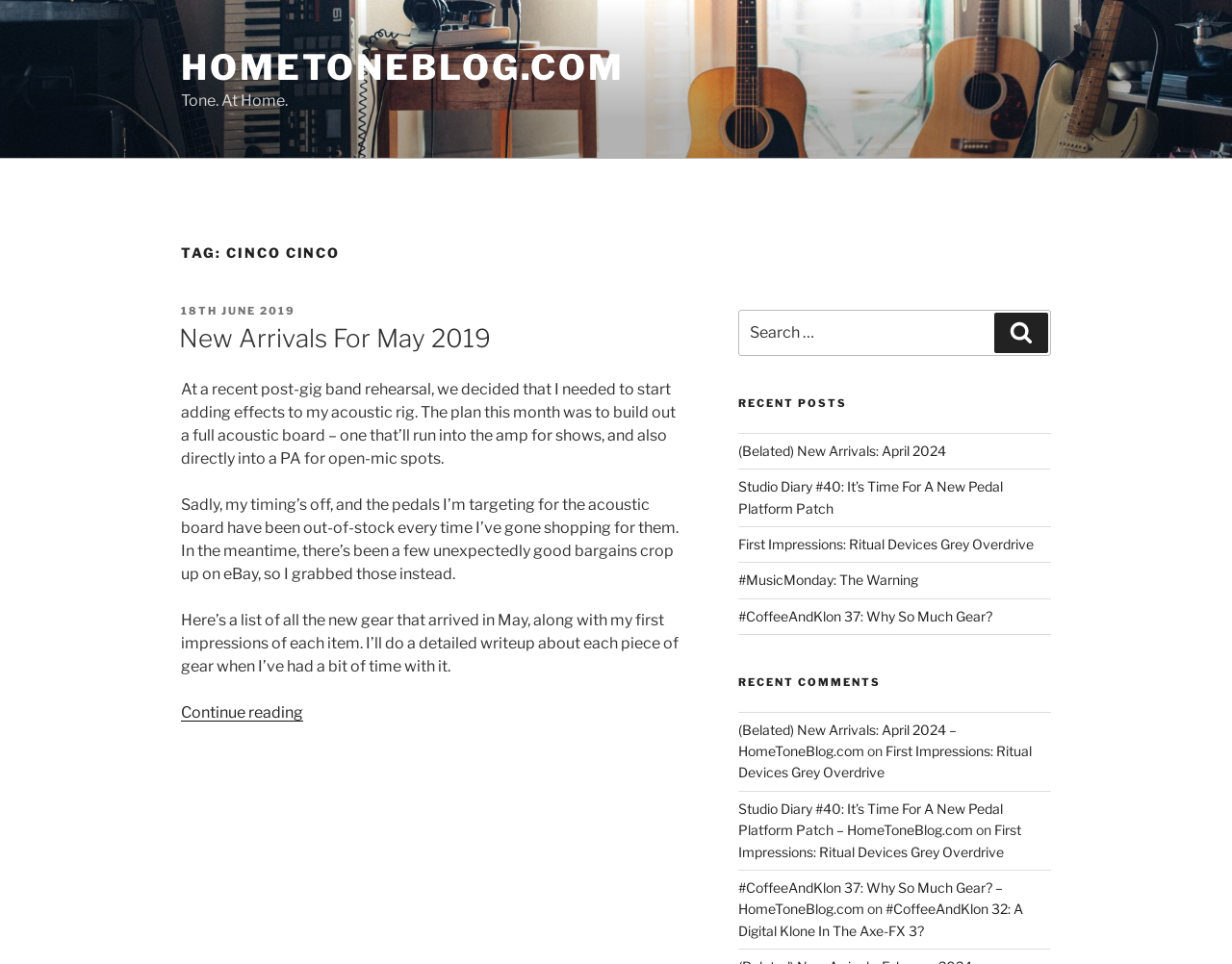Bounding box coordinates should be in the format (top-left x, top-left y, bottom-right x, bottom-right y) and all values should be floating point numbers between 0 and 1. Determine the bounding box coordinate for the UI element described as: #MusicMonday: The Warning

[0.599, 0.593, 0.745, 0.61]